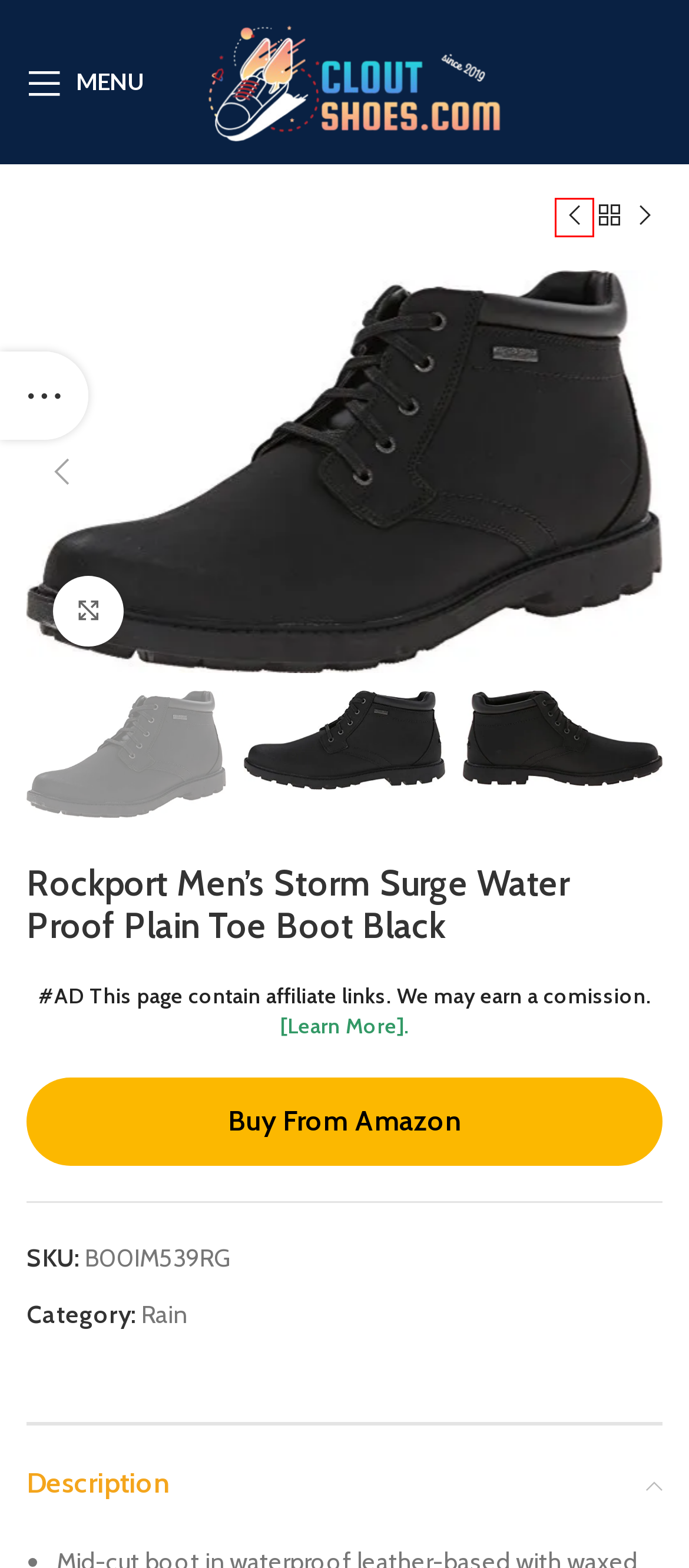You have a screenshot of a webpage with a red bounding box highlighting a UI element. Your task is to select the best webpage description that corresponds to the new webpage after clicking the element. Here are the descriptions:
A. Best Offers for Rain - Rain Best Deals at CloutShoes.com
B. Skechers Men's Mojo Waterproof Golf Shoe, Gray/Lime Clout SALE
C. Shop Clout SALE
D. Best Offers for Sneakers - Sneakers Best Deals at CloutShoes.com
E. Best Offers for Military and Tactical - Military and Tactical Best Deals at CloutShoes.com
F. Skechers Men's Max Golf Shoe, Black/red Clout SALE
G. Home - CloutShoes.com Designer Shoes | Clout Shoes | Best BRANDS
H. Privacy Policy - CloutShoes.com

B